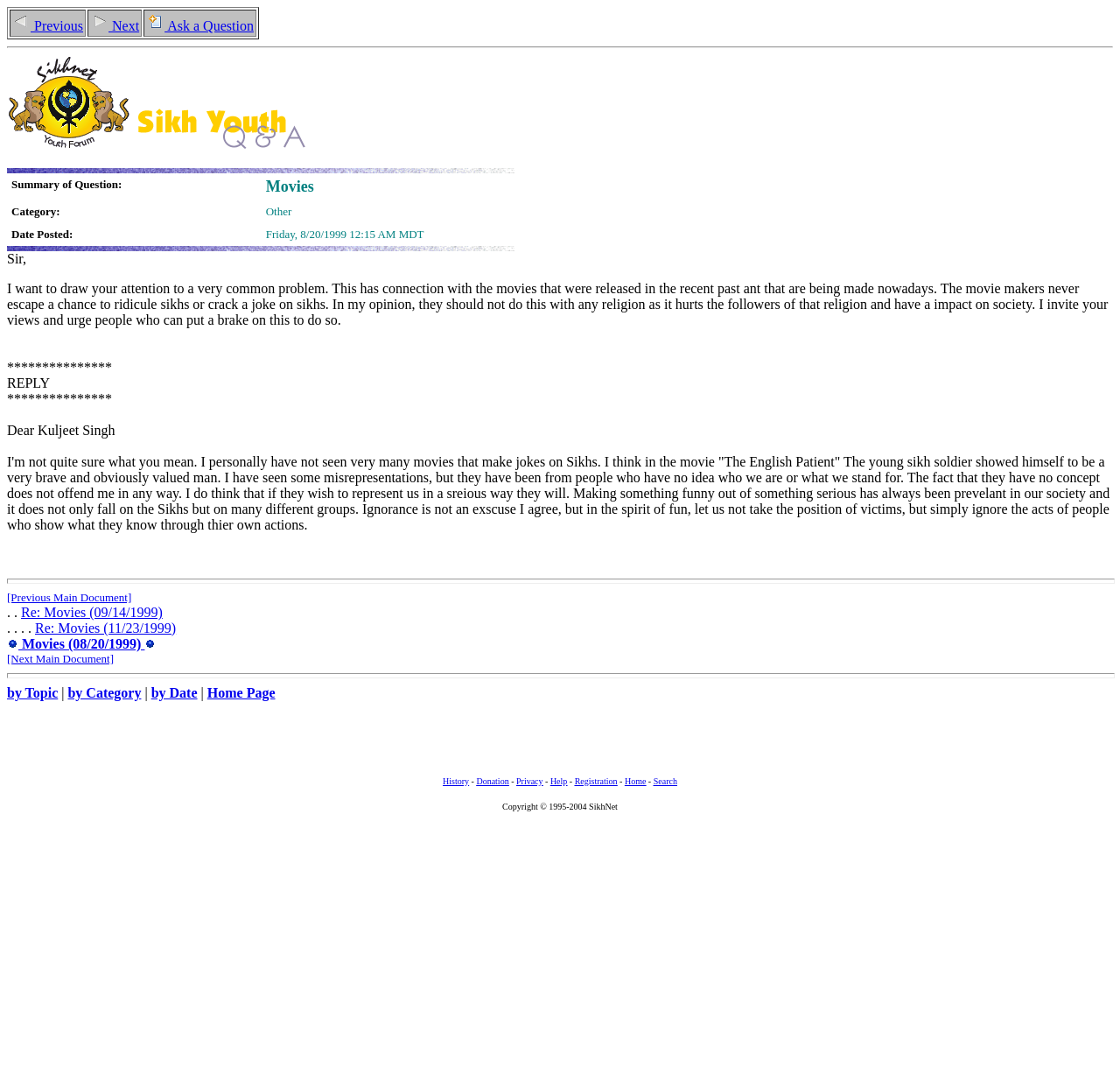What is the topic of the question?
Refer to the image and give a detailed response to the question.

I found the topic of the question by looking at the table with the headers 'Summary of Question:', 'Category:', and 'Date Posted:'. In the first row of the table, the summary of the question is specified as 'Movies'.